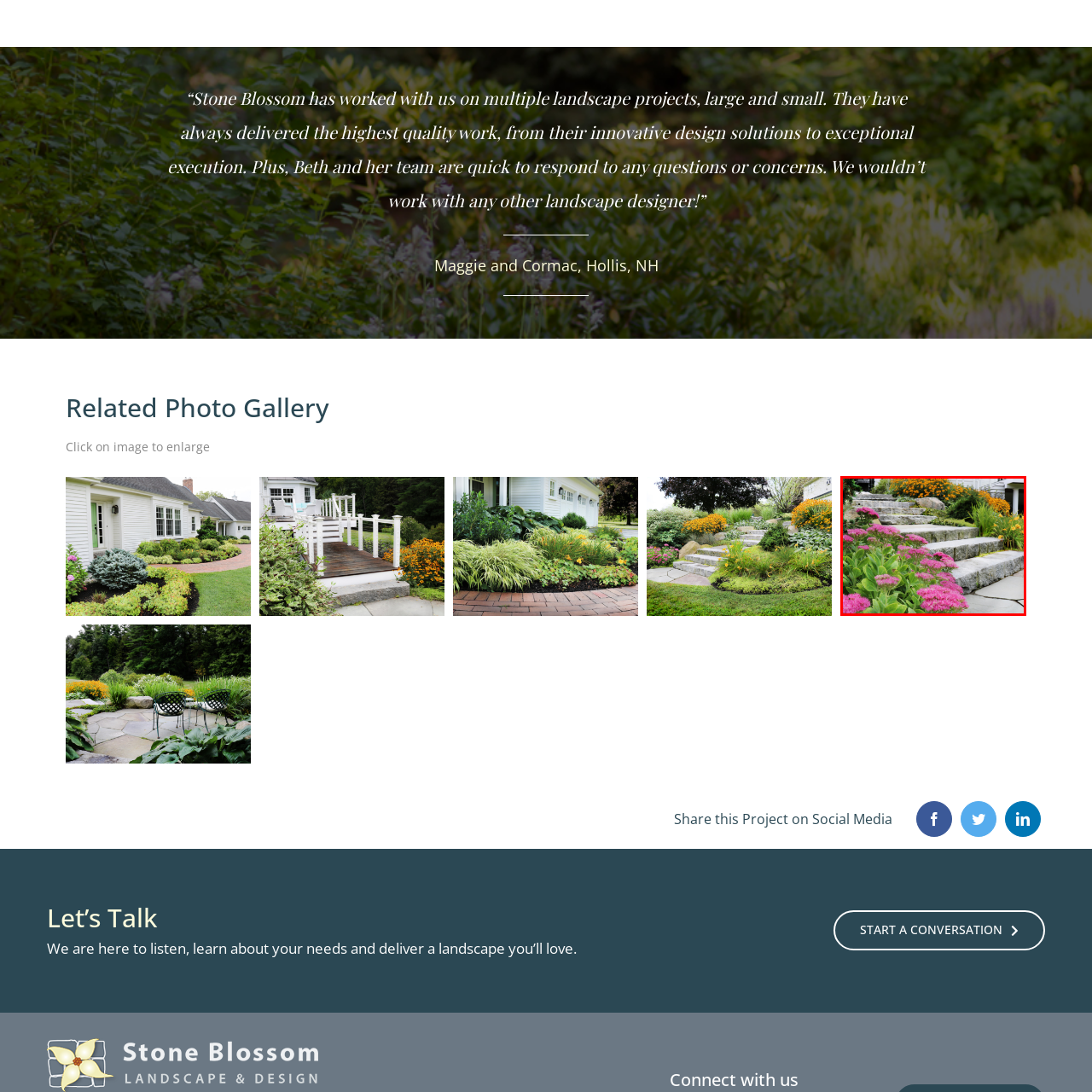Look at the image inside the red box and answer the question with a single word or phrase:
What atmosphere is suggested by the lush greenery?

Inviting and serene